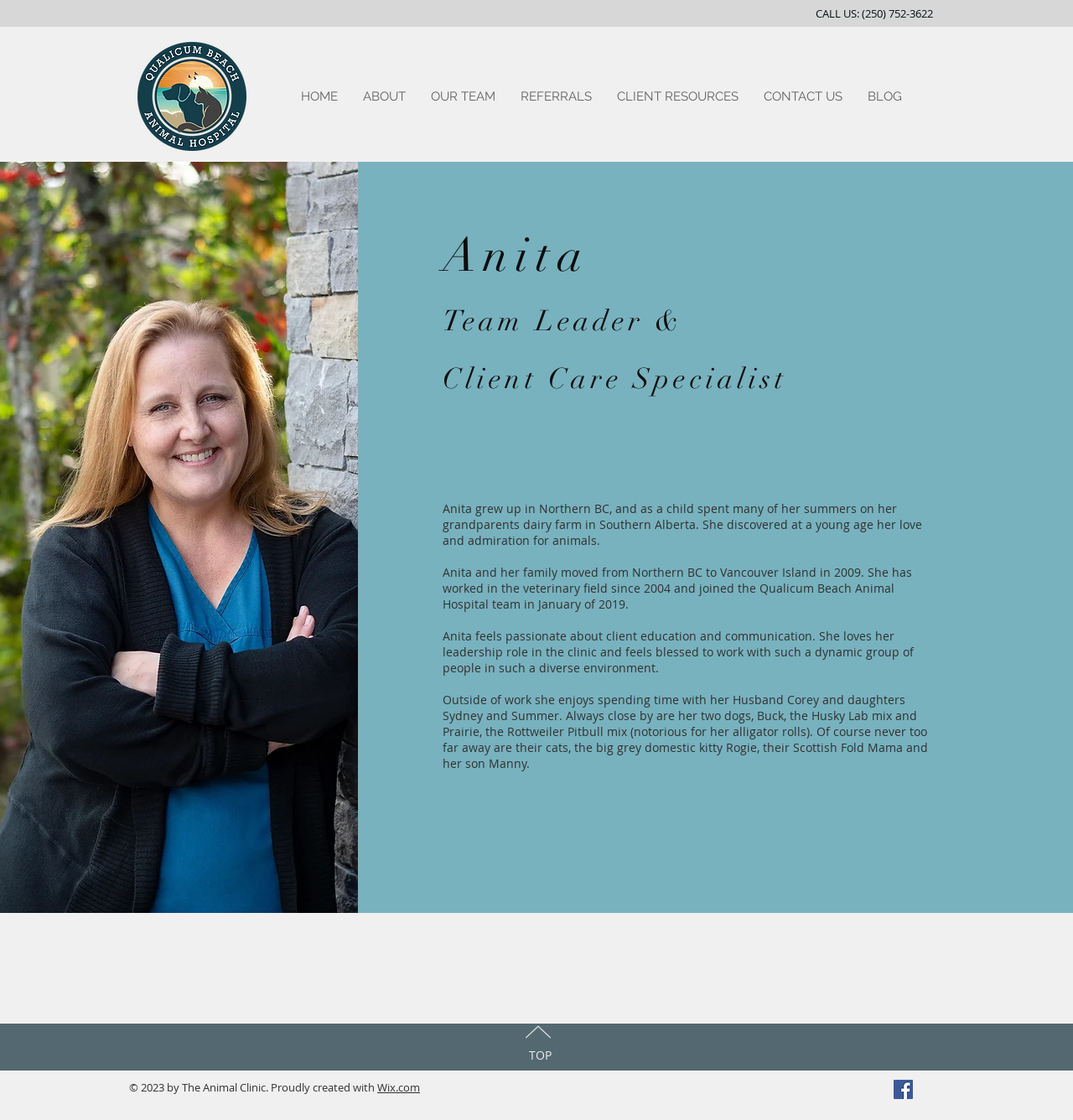Determine the bounding box coordinates of the region I should click to achieve the following instruction: "Read Anita's biography". Ensure the bounding box coordinates are four float numbers between 0 and 1, i.e., [left, top, right, bottom].

[0.413, 0.447, 0.859, 0.49]